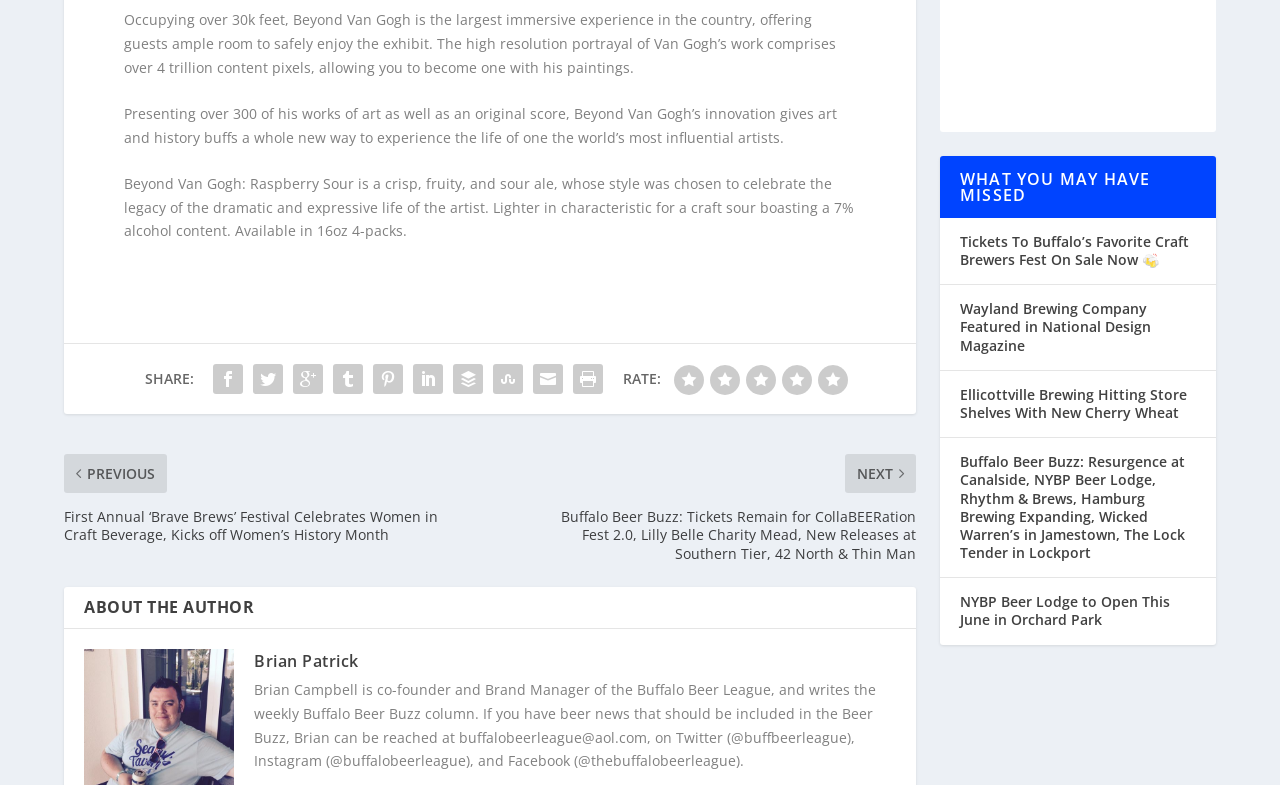What is the name of the artist featured on this webpage?
Could you answer the question in a detailed manner, providing as much information as possible?

The webpage mentions 'Beyond Van Gogh' in the first StaticText element, indicating that the webpage is about the life and works of Vincent Van Gogh.